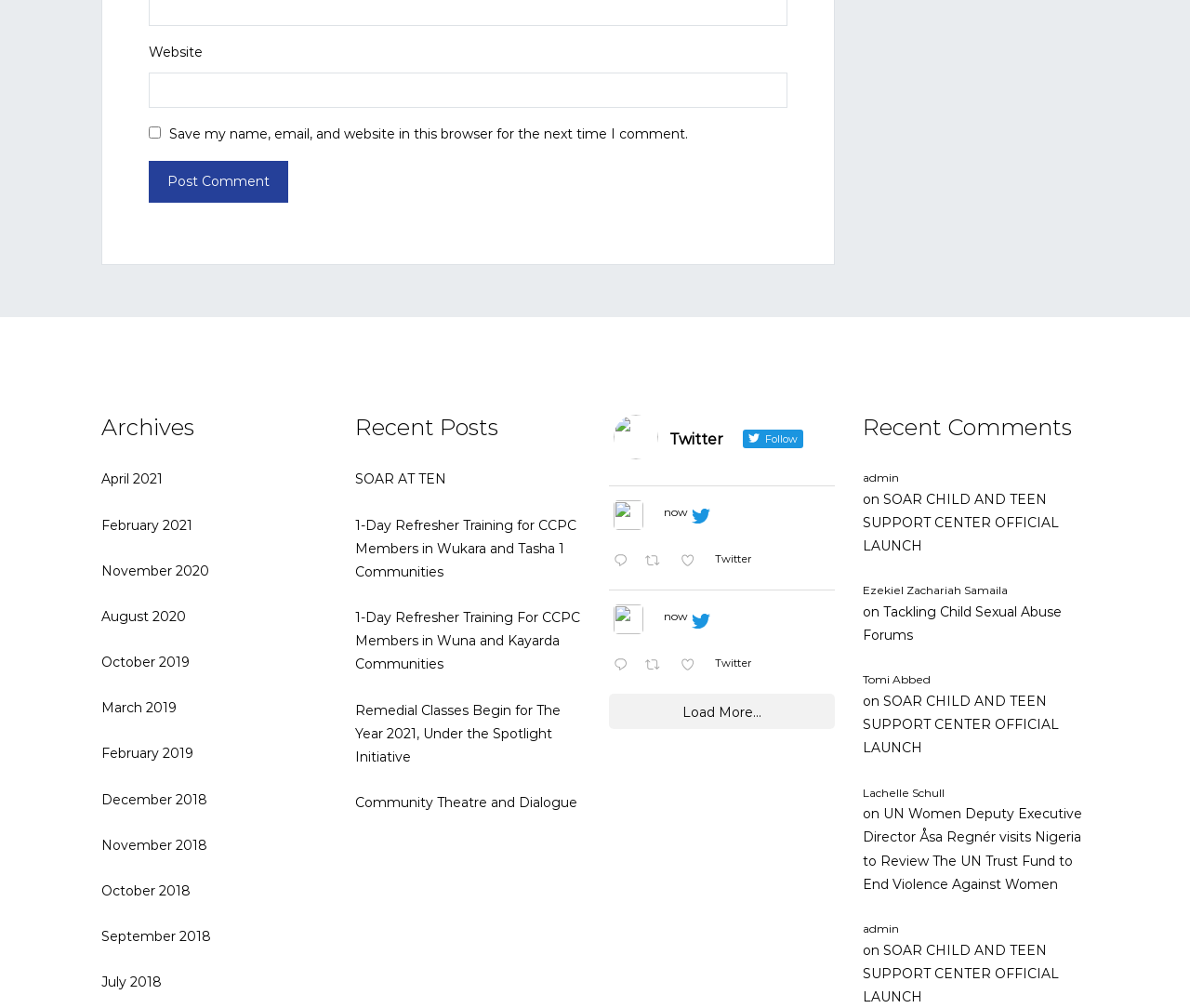Specify the bounding box coordinates for the region that must be clicked to perform the given instruction: "View archives for April 2021".

[0.085, 0.467, 0.137, 0.484]